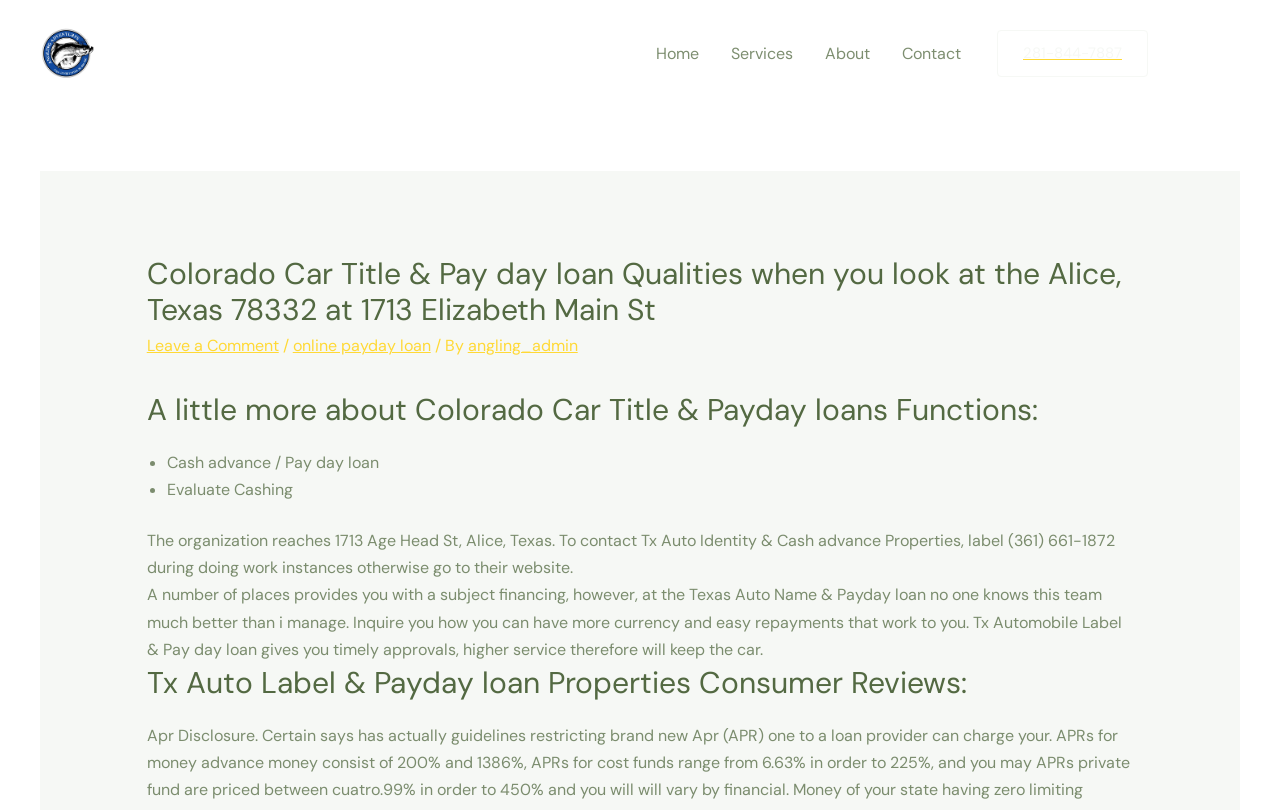What is the address of Texas Auto Title & Payday Loan?
Offer a detailed and exhaustive answer to the question.

I found the address by looking at the static text element that contains the address information, which is 'The organization reaches 1713 Age Head St, Alice, Texas. To contact Tx Auto Identity & Cash advance Properties, label (361) 661-1872 during doing work instances otherwise go to their website.'